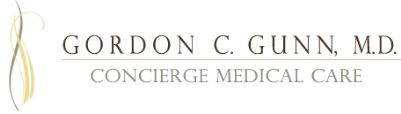Provide an extensive narrative of what is shown in the image.

The image features the logo of Gordon C. Gunn, M.D., which represents his concierge medical care service. The logo prominently displays the name "GORDON C. GUNN, M.D." in an elegant font, emphasizing a professional and personalized approach to healthcare. Below the name, the phrase "CONCIERGE MEDICAL CARE" is presented in a softer, muted tone, suggesting a focus on customized patient experiences. The design elements surrounding the text imply a sense of care and attention, suitable for a medical practice dedicated to providing high-quality, individualized services. This logo reflects Dr. Gunn's commitment to addressing patient needs in a comprehensive and accessible manner.